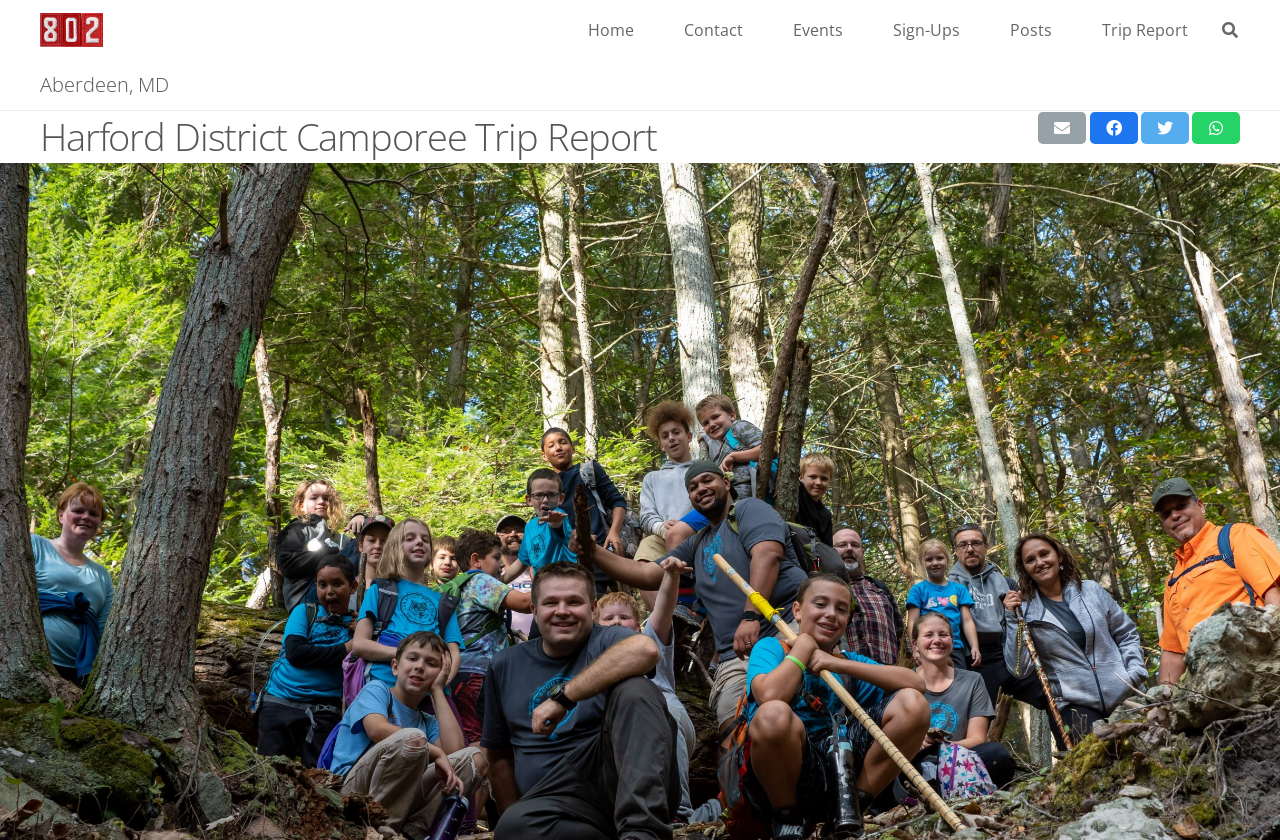Give the bounding box coordinates for the element described by: "aria-label="Search"".

[0.948, 0.009, 0.975, 0.062]